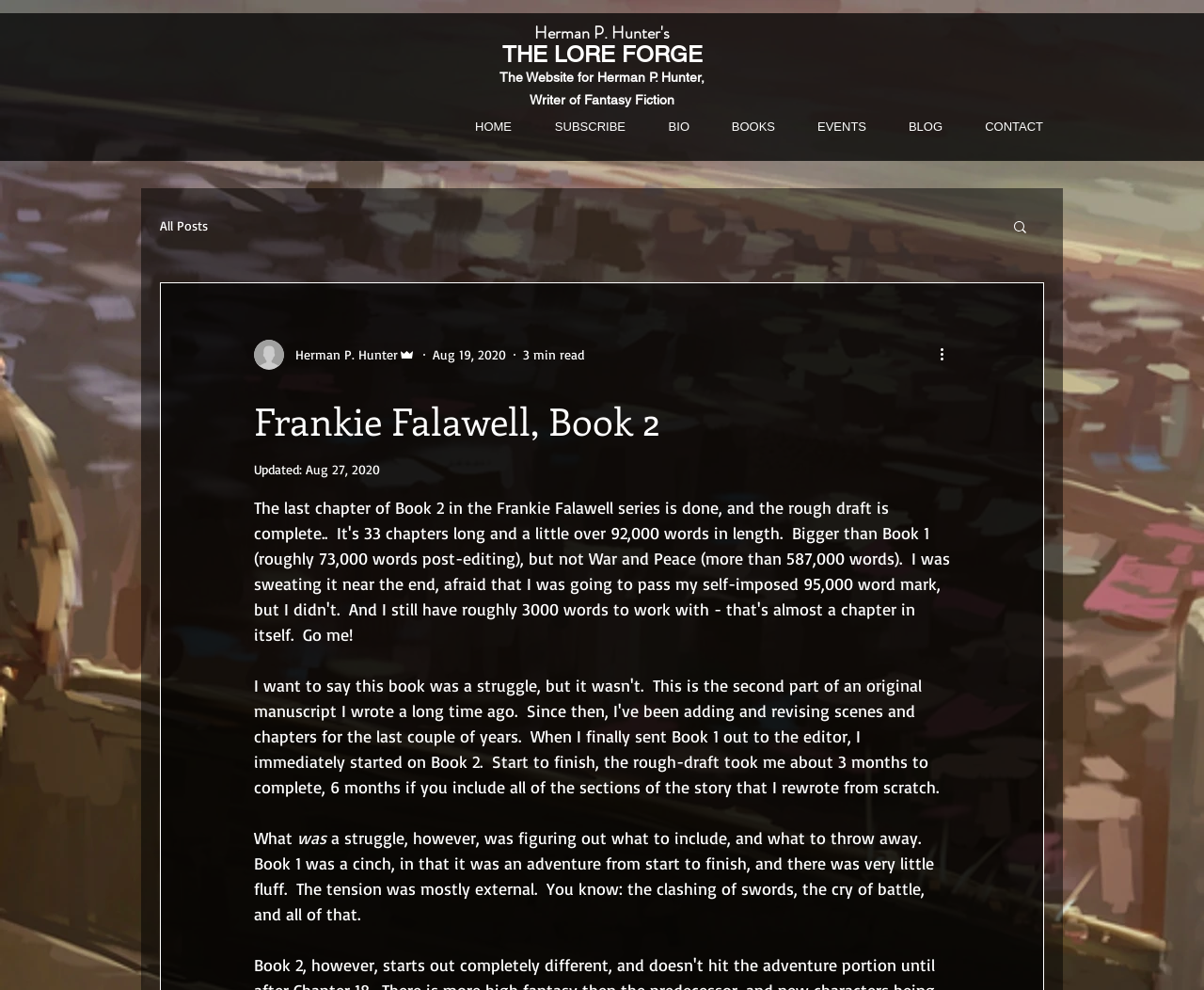What is the genre of the books written by Herman P. Hunter? Based on the image, give a response in one word or a short phrase.

Fantasy Fiction